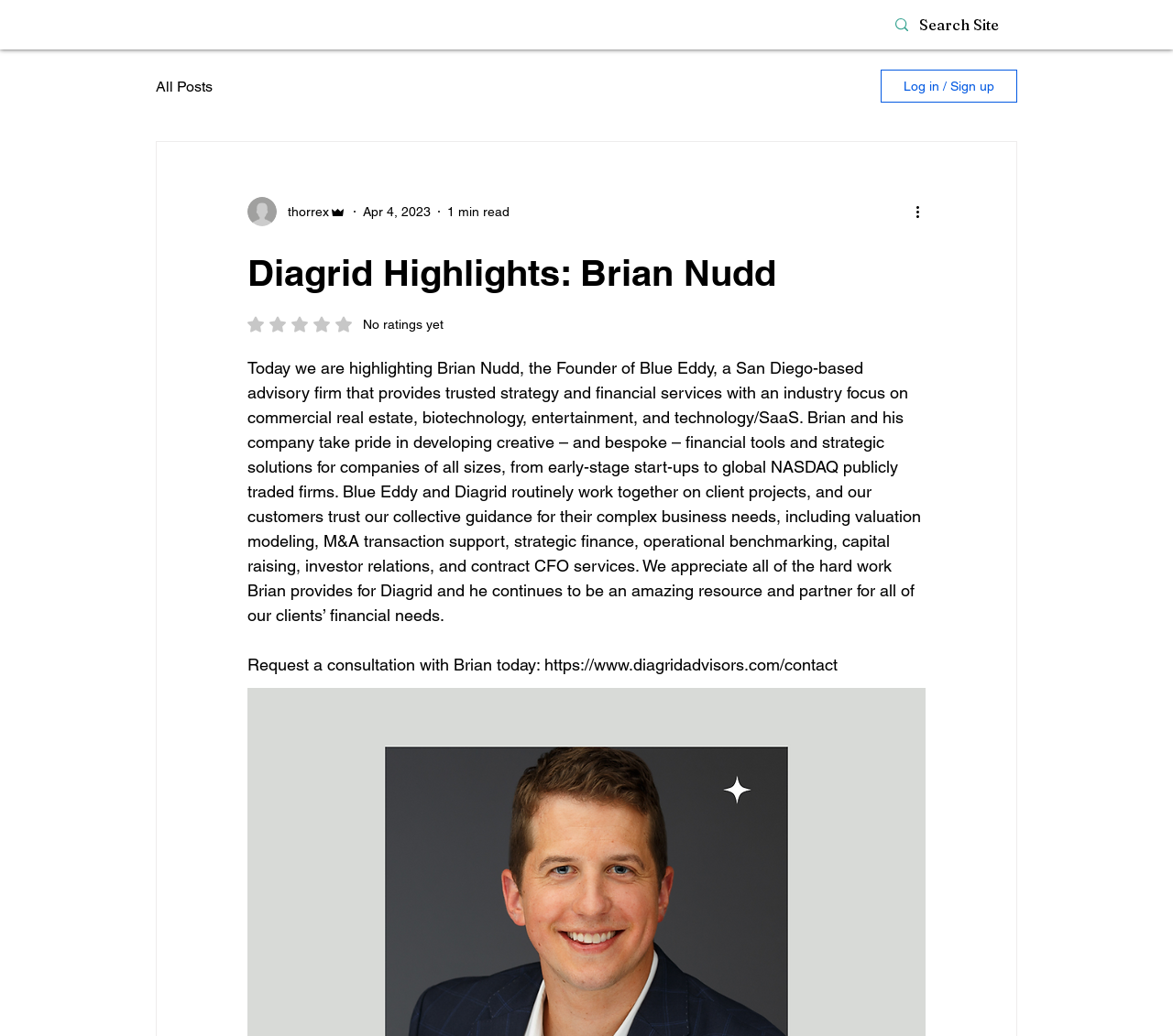What is the relationship between Blue Eddy and Diagrid?
Refer to the image and provide a one-word or short phrase answer.

Partners